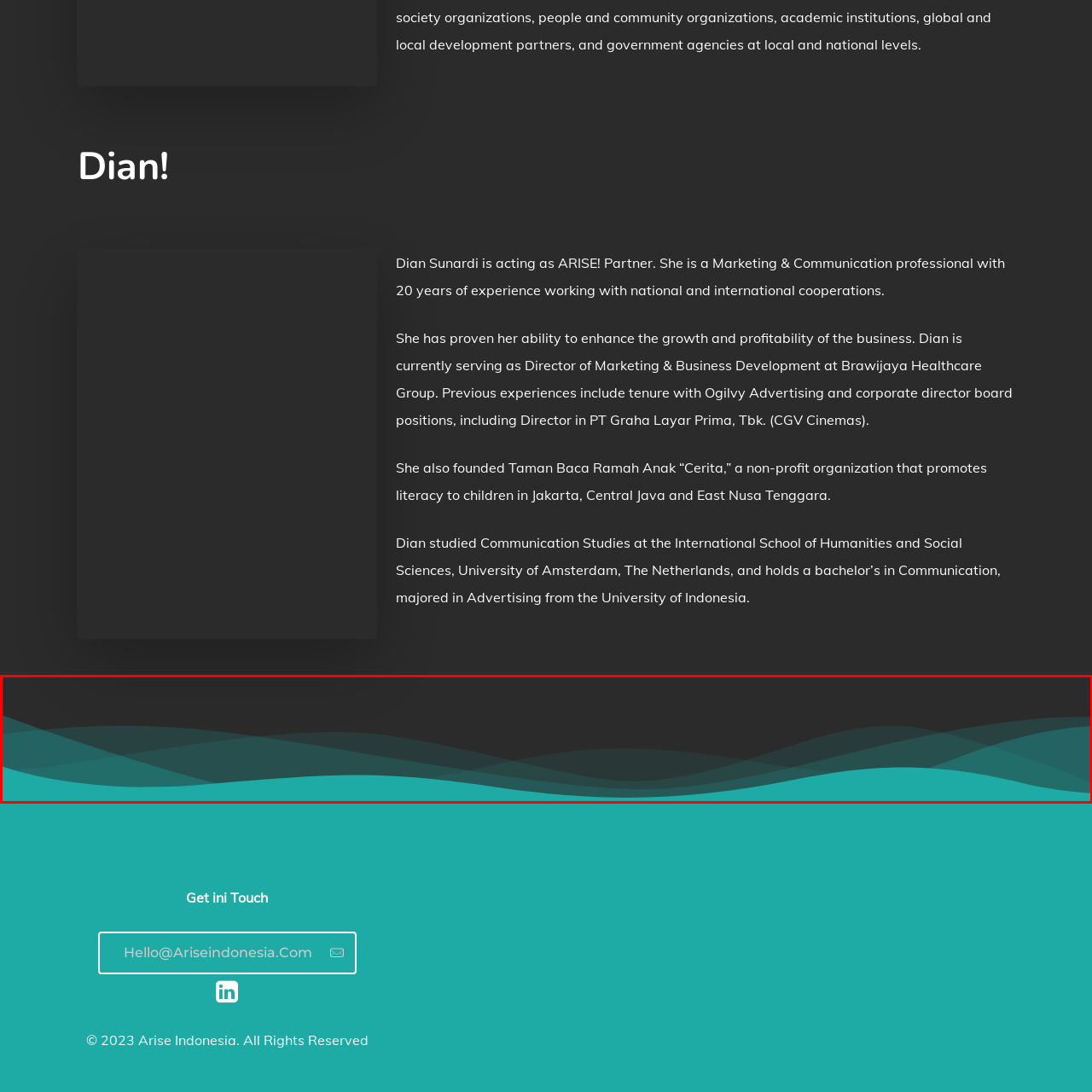Offer a detailed caption for the picture inside the red-bordered area.

The image features a serene and visually appealing abstract design characterized by flowing shapes and waves, predominantly in a teal color against a dark backdrop. This dynamic composition evokes a sense of tranquility and depth, making it an ideal visual representation for themes related to creativity and inspiration. It complements the surrounding content about Dian Sunardi, a Marketing & Communication professional with extensive experience, highlighting her contributions to social change and business development. The imagery serves as a backdrop to the text, reinforcing the message of growth and innovation within her professional narrative.